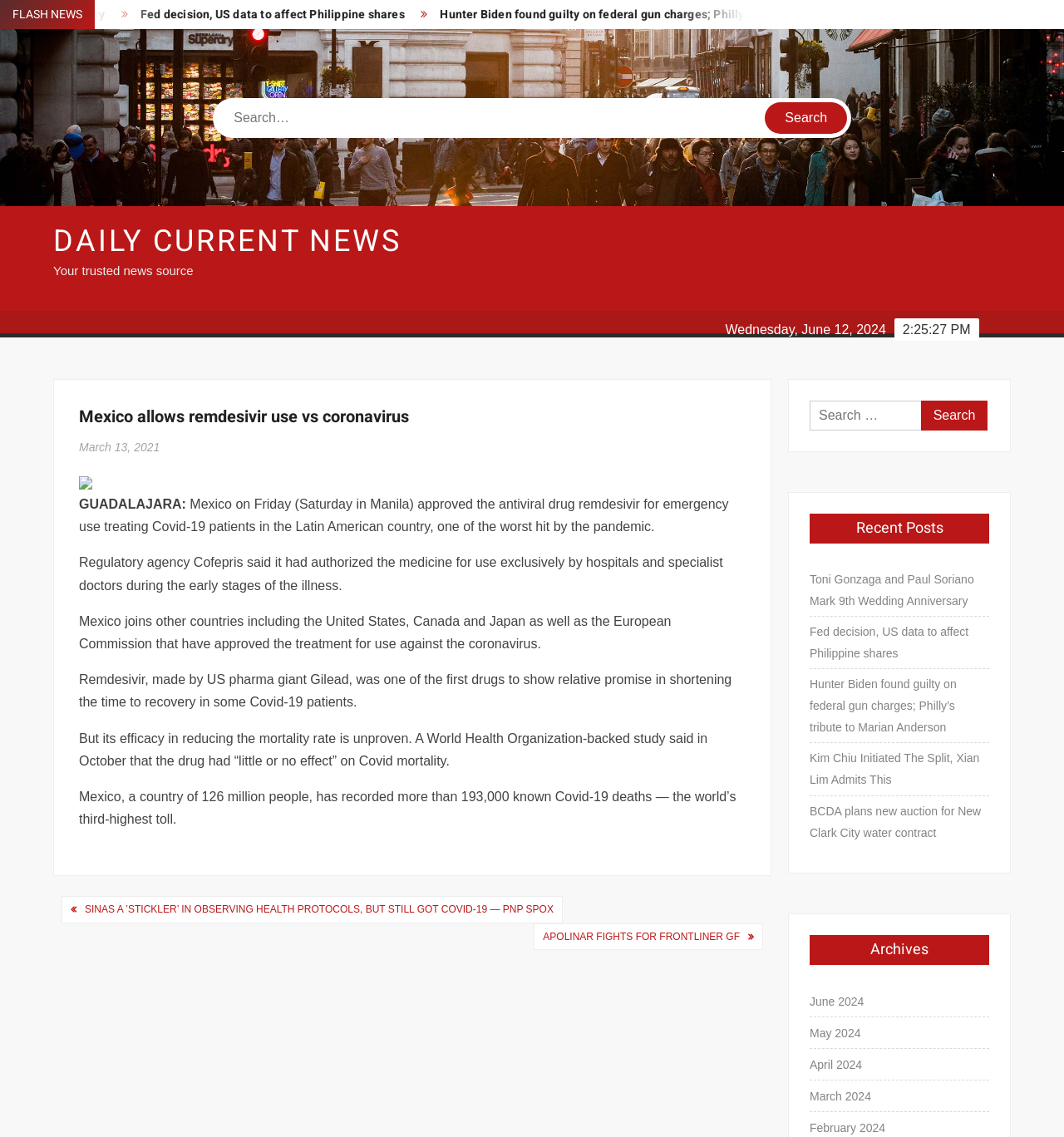What is the name of the regulatory agency mentioned in the article?
Please answer the question with a single word or phrase, referencing the image.

Cofepris